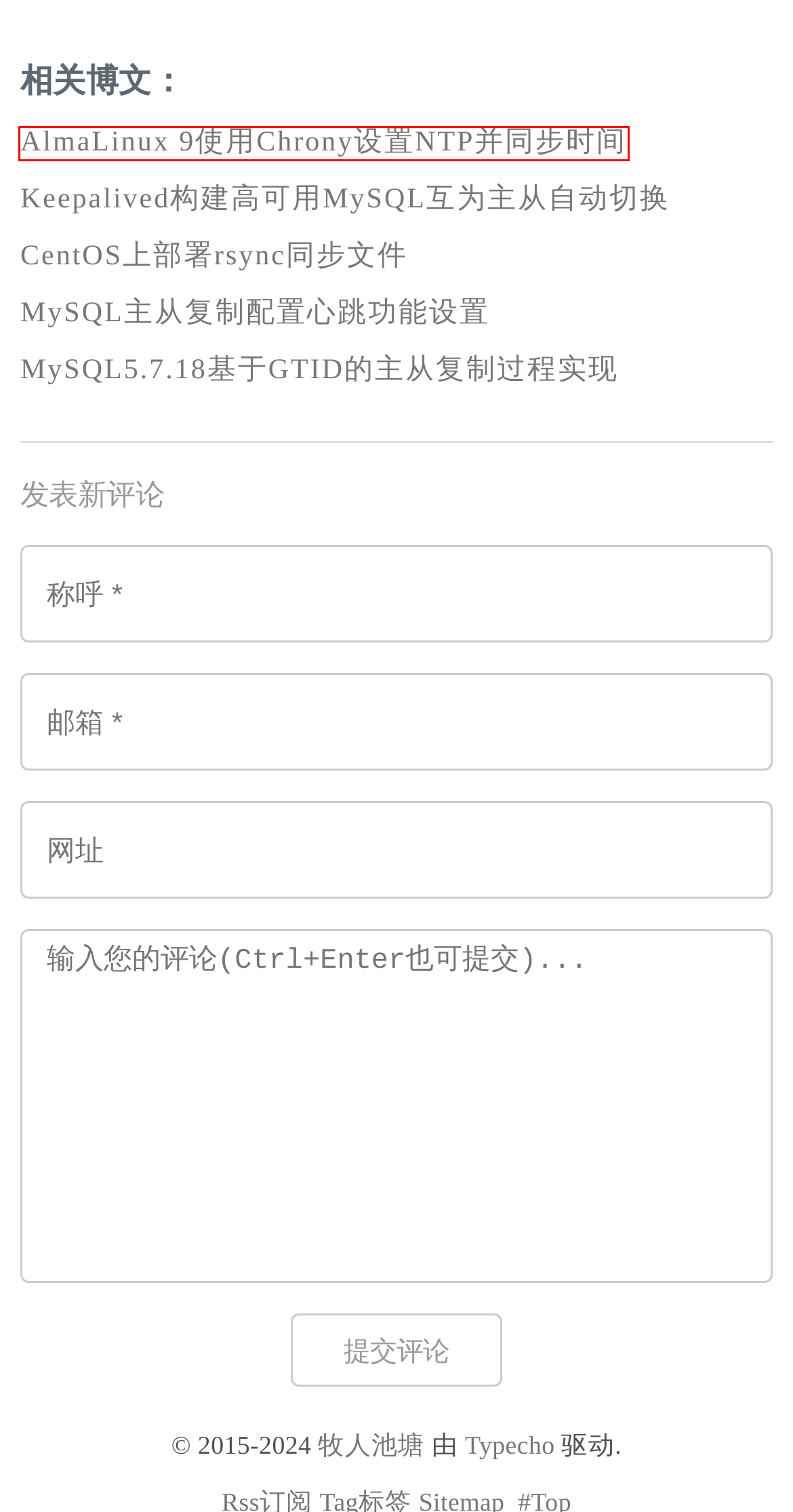Given a screenshot of a webpage with a red bounding box highlighting a UI element, choose the description that best corresponds to the new webpage after clicking the element within the red bounding box. Here are your options:
A. MySQL5.7.18基于GTID的主从复制过程实现 - 牧人池塘 - DBA杂谈录 - DBANote.com
B. CentOS上部署rsync同步文件 - 牧人池塘 - DBA杂谈录 - DBANote.com
C. 牧人池塘 - DBA杂谈录 - DBANote.com
D. MySQL主从复制配置心跳功能设置 - 牧人池塘 - DBA杂谈录 - DBANote.com
E. AlmaLinux 9使用Chrony设置NTP并同步时间 - 牧人池塘 - DBA杂谈录 - DBANote.com
F. Keepalived构建高可用MySQL互为主从自动切换 - 牧人池塘 - DBA杂谈录 - DBANote.com
G. 归档 - 牧人池塘 - DBA杂谈录 - DBANote.com
H. 生活  - 牧人池塘 - DBA杂谈录 - DBANote.com

E